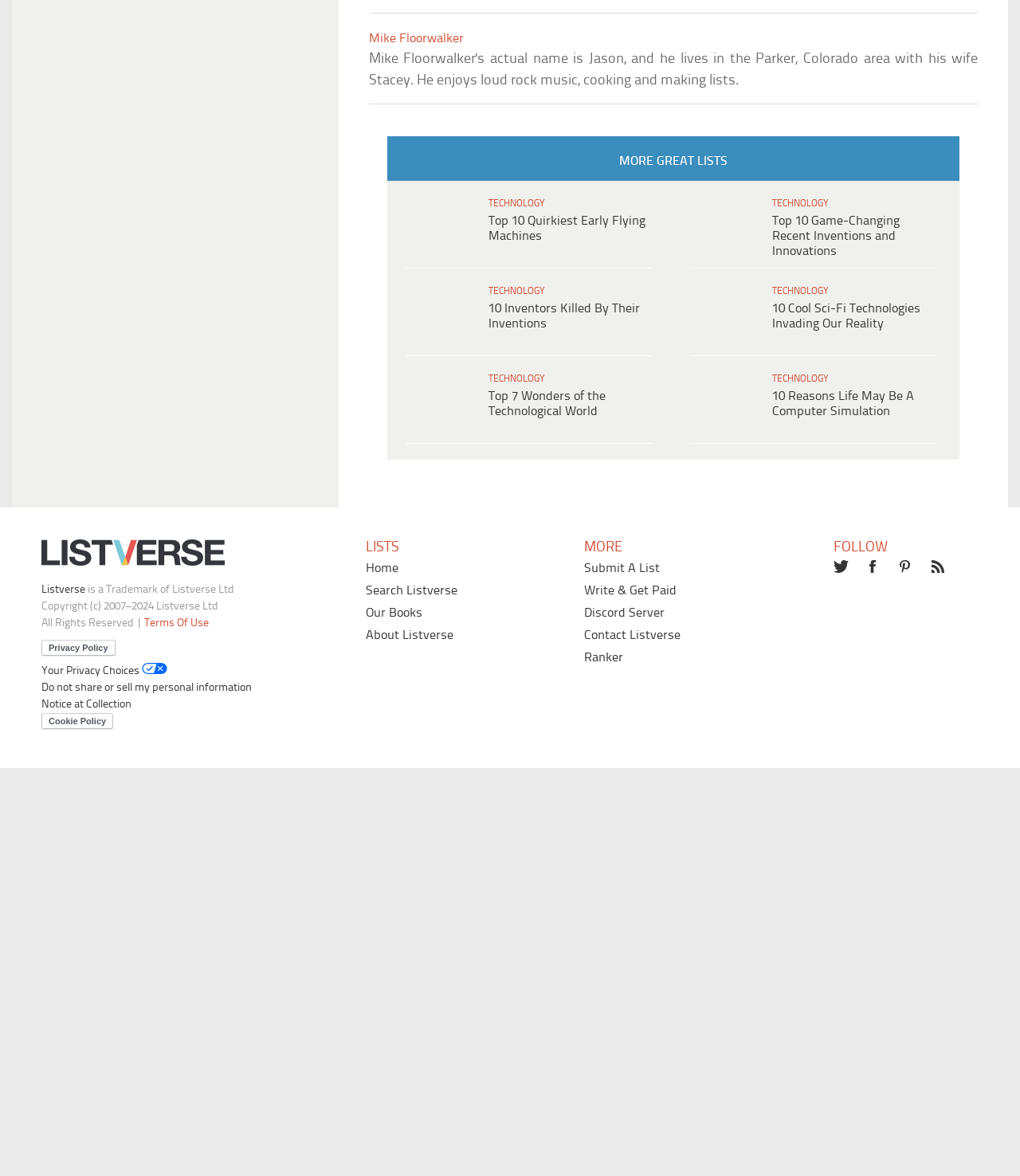Predict the bounding box of the UI element based on this description: "Terms Of Use".

[0.234, 0.635, 0.297, 0.645]